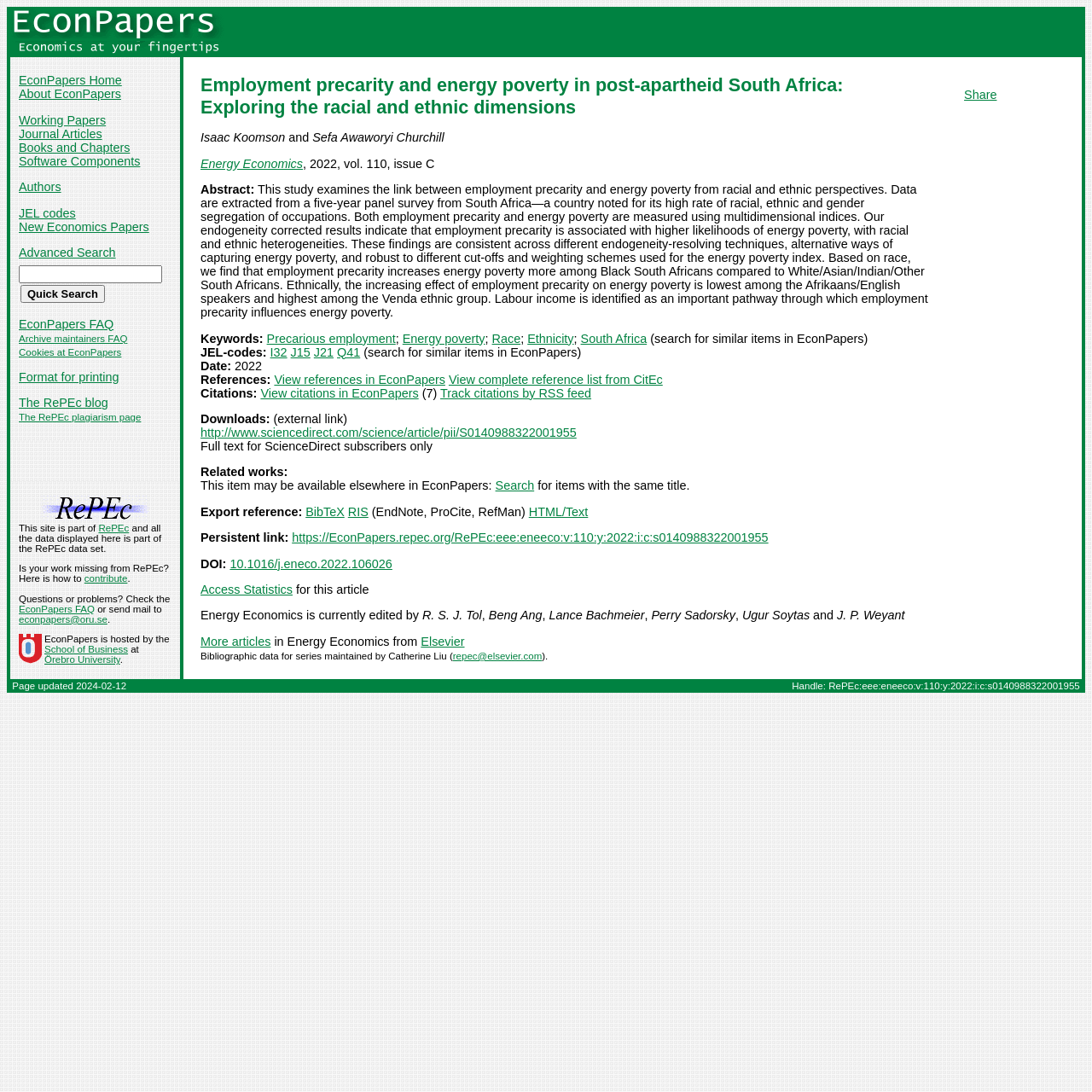Please specify the bounding box coordinates in the format (top-left x, top-left y, bottom-right x, bottom-right y), with values ranging from 0 to 1. Identify the bounding box for the UI component described as follows: Track citations by RSS feed

[0.403, 0.354, 0.541, 0.366]